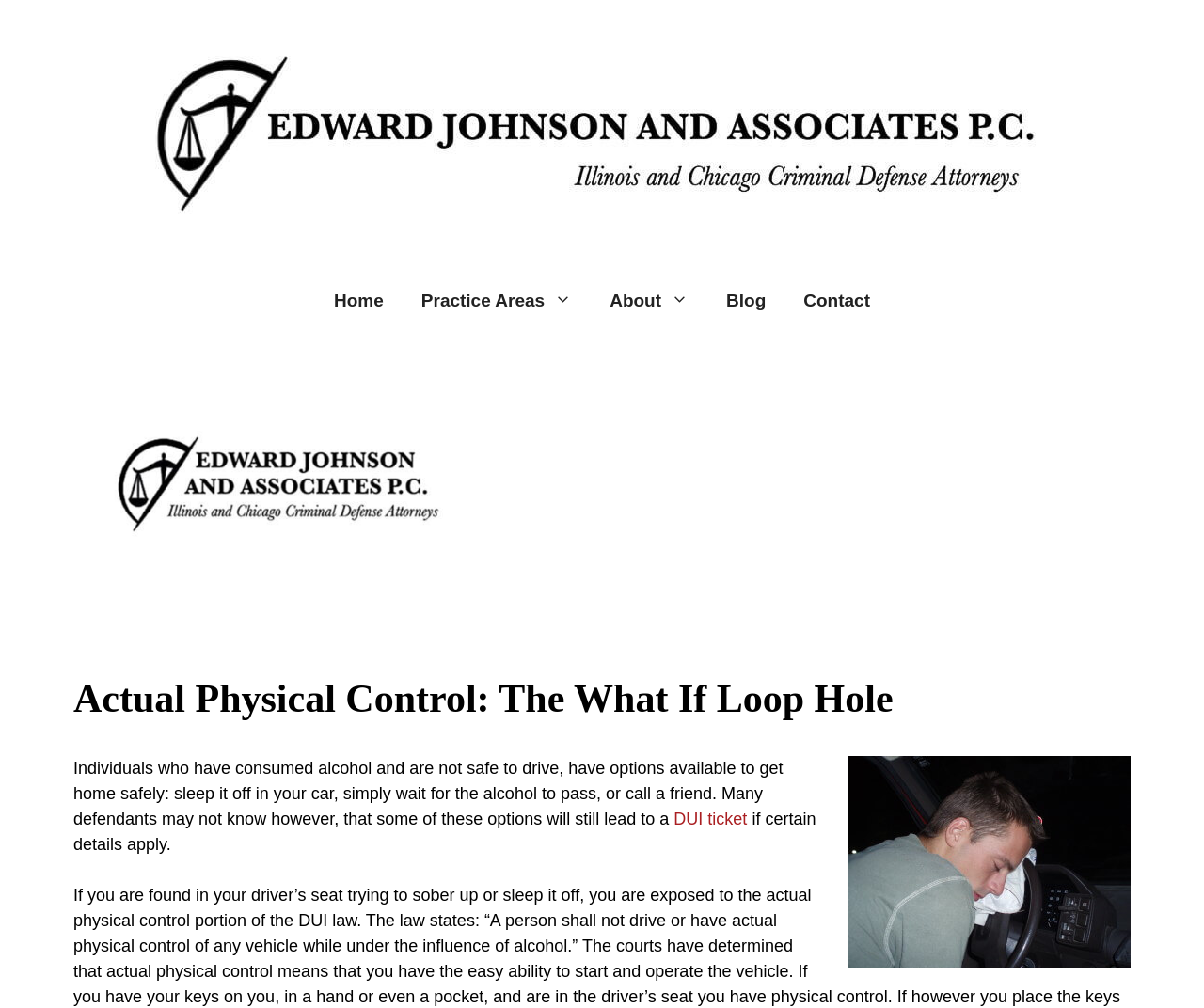Please extract and provide the main headline of the webpage.

Actual Physical Control: The What If Loop Hole